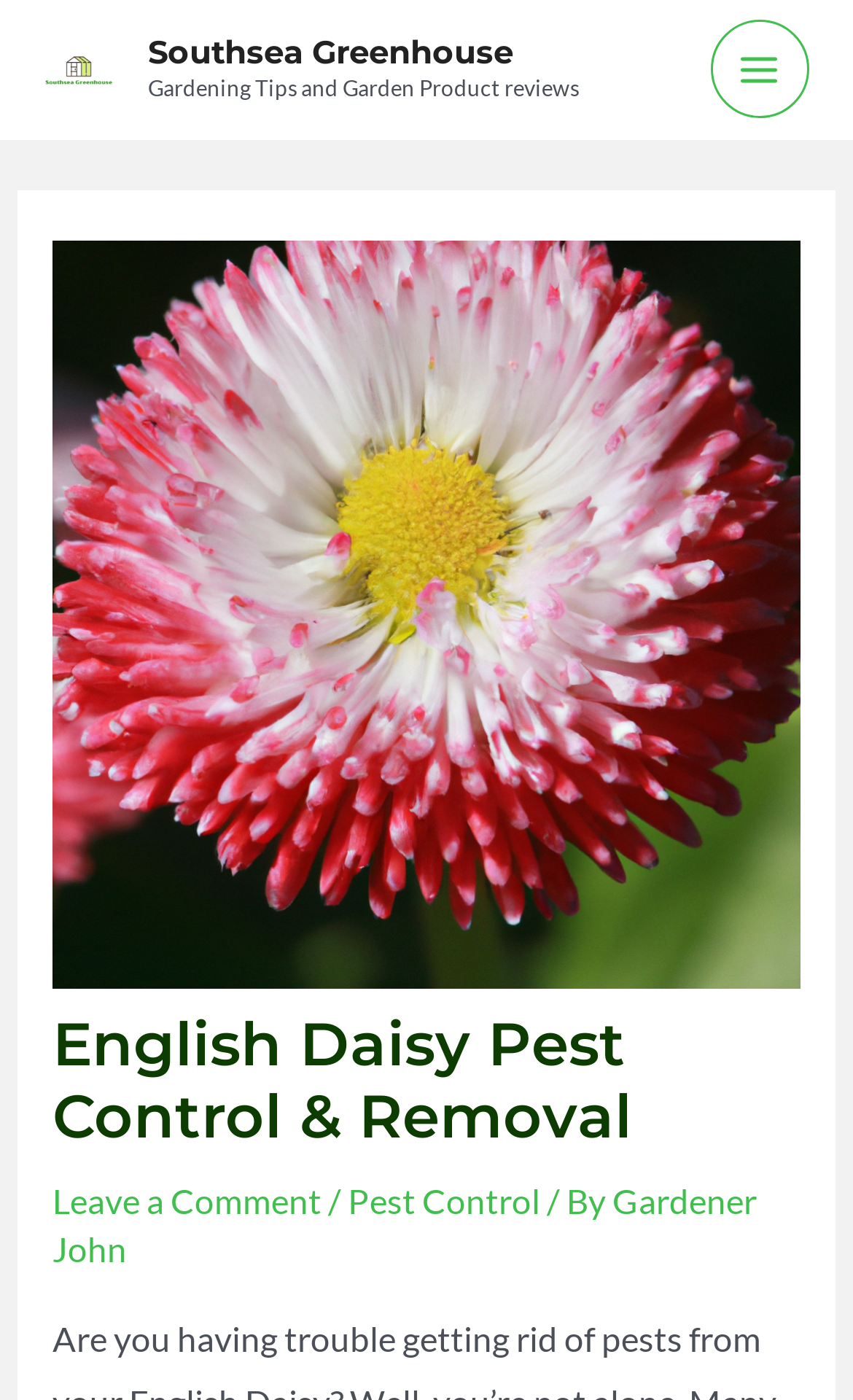Based on the image, please elaborate on the answer to the following question:
What is the topic of the current article?

The topic of the current article can be found in the main heading of the webpage, which is 'English Daisy Pest Control & Removal'.